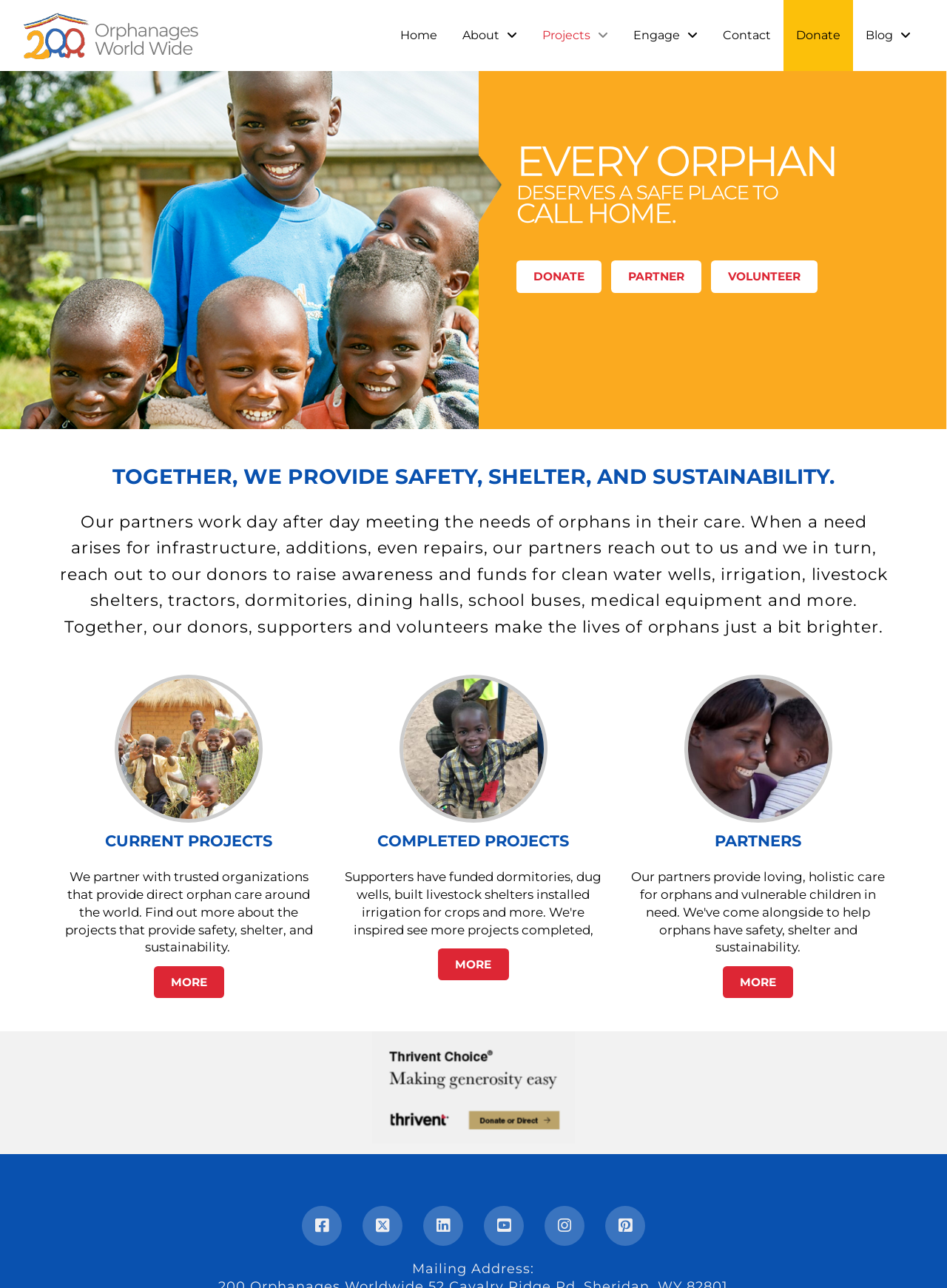What is the title of the section that starts with 'TOGETHER, WE PROVIDE SAFETY, SHELTER, AND SUSTAINABILITY.'?
Could you give a comprehensive explanation in response to this question?

By analyzing the webpage content, I found that the section starting with 'TOGETHER, WE PROVIDE SAFETY, SHELTER, AND SUSTAINABILITY.' is part of a larger section titled 'Our partners work', which describes the efforts of partners in providing care for orphans.